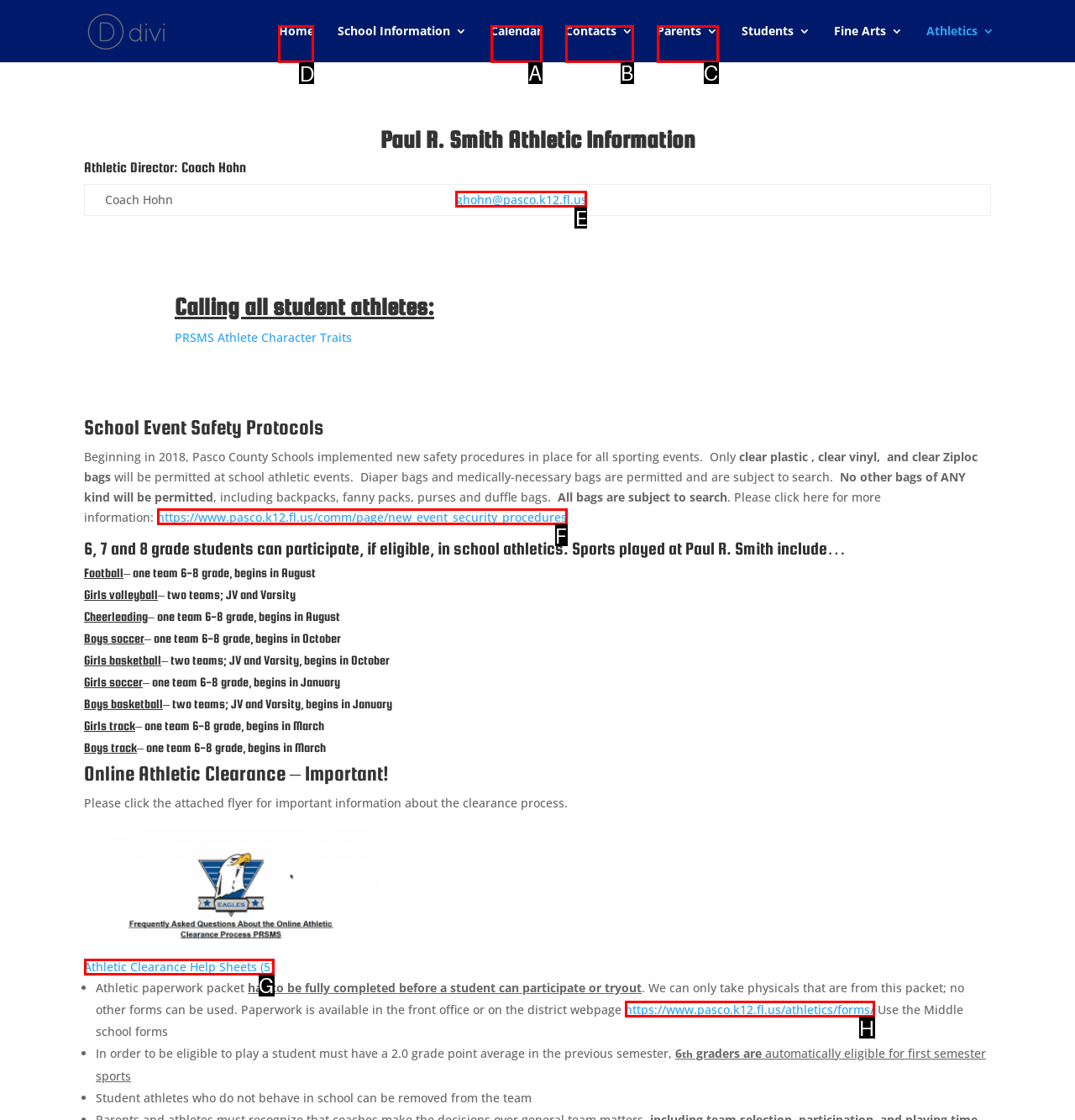Given the instruction: Click Home, which HTML element should you click on?
Answer with the letter that corresponds to the correct option from the choices available.

D